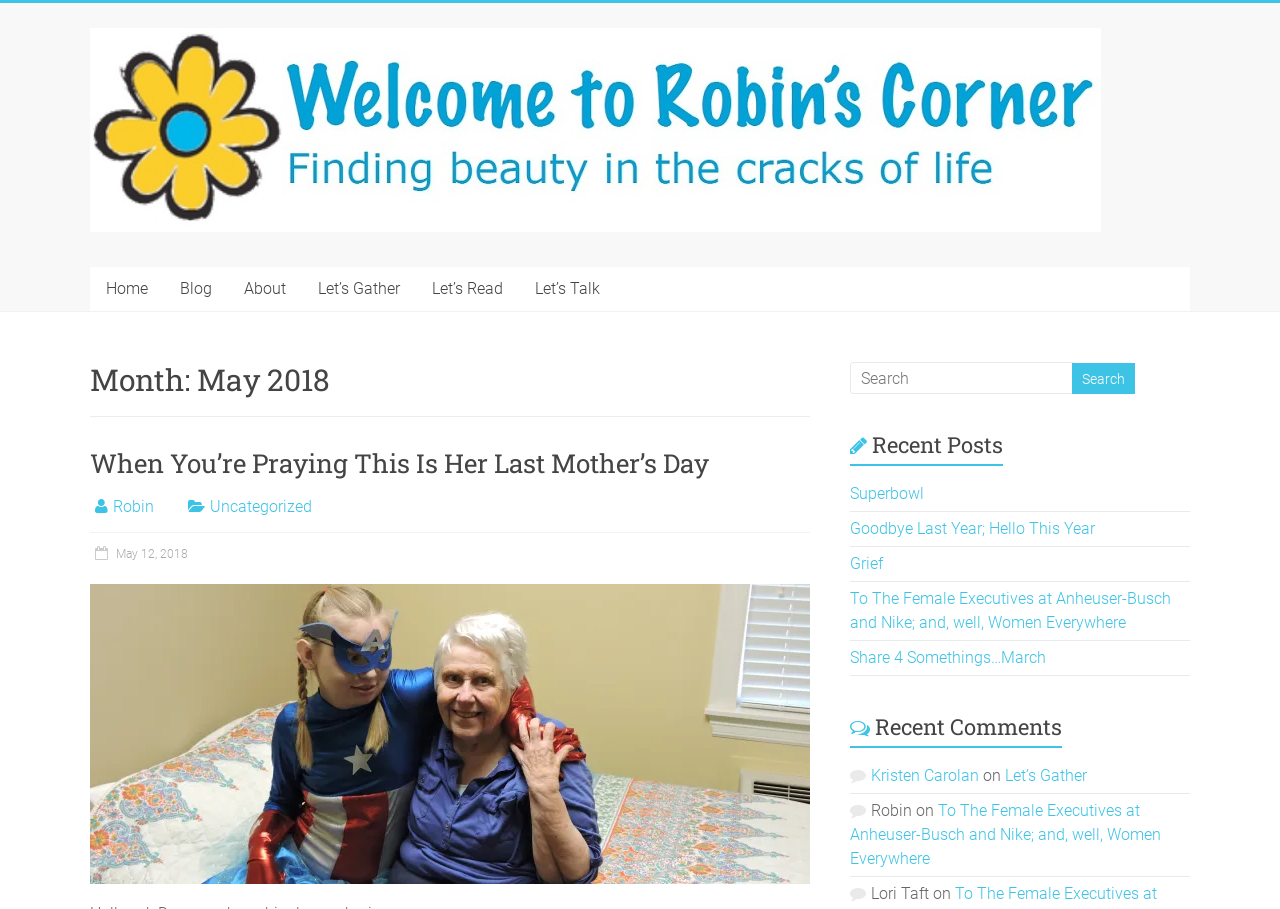What is the name of the blog?
Please provide a detailed answer to the question.

The name of the blog can be determined by looking at the link with the text 'Welcome to Robin's Corner…' which is located at the top of the page.